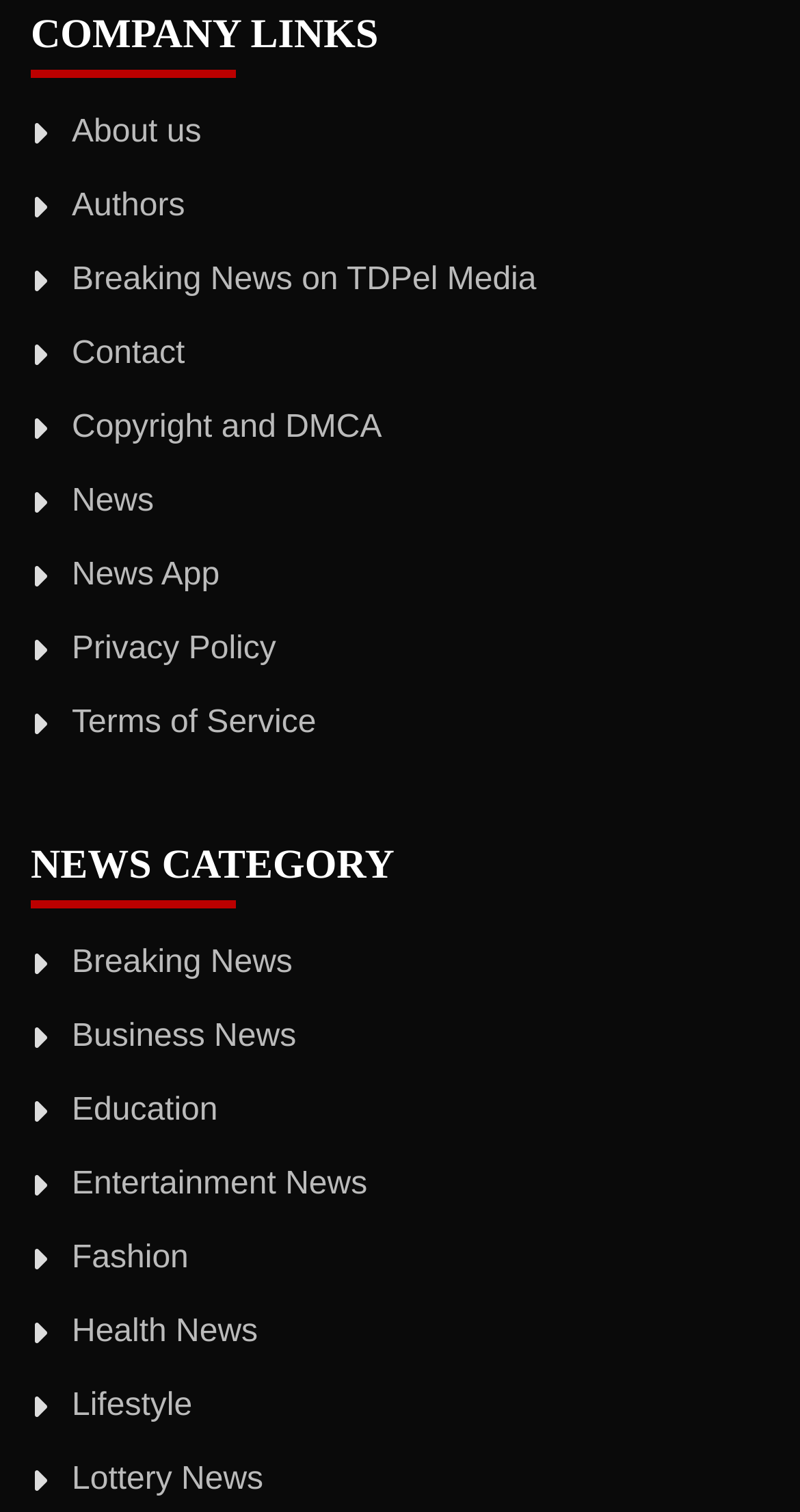Answer the following in one word or a short phrase: 
What is the last link under COMPANY LINKS?

Terms of Service